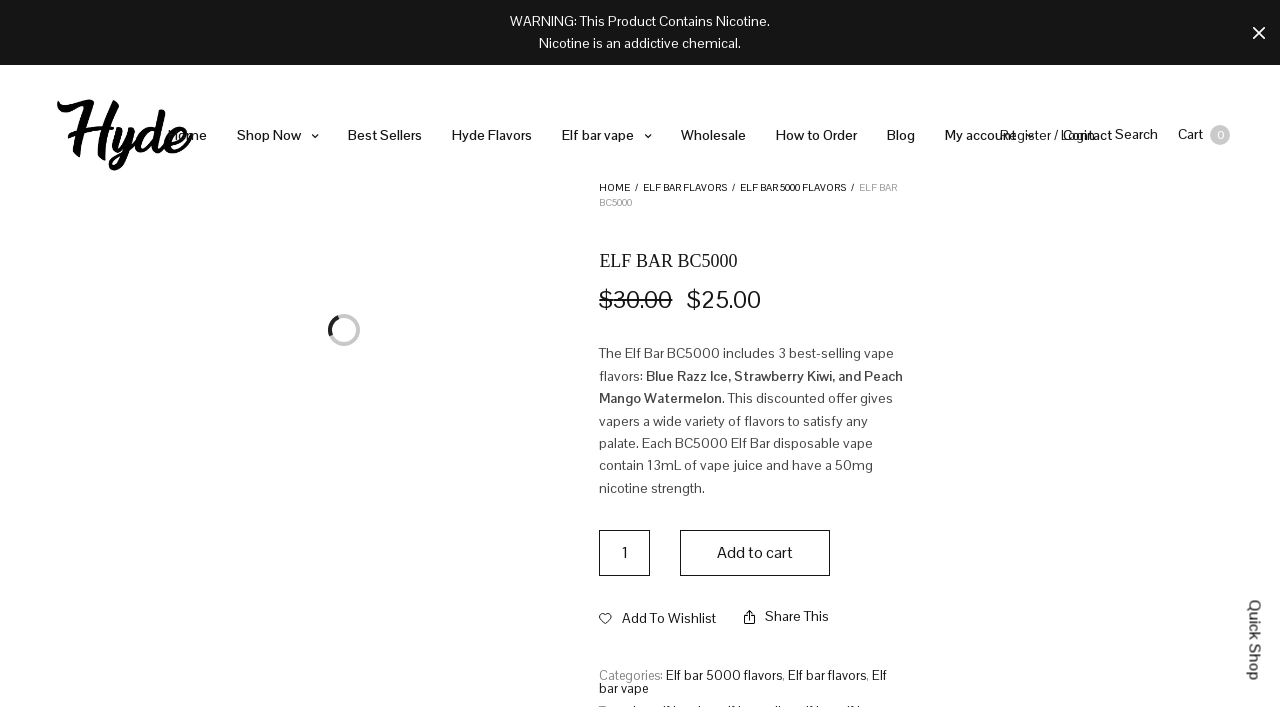Can you determine the main header of this webpage?

ELF BAR BC5000